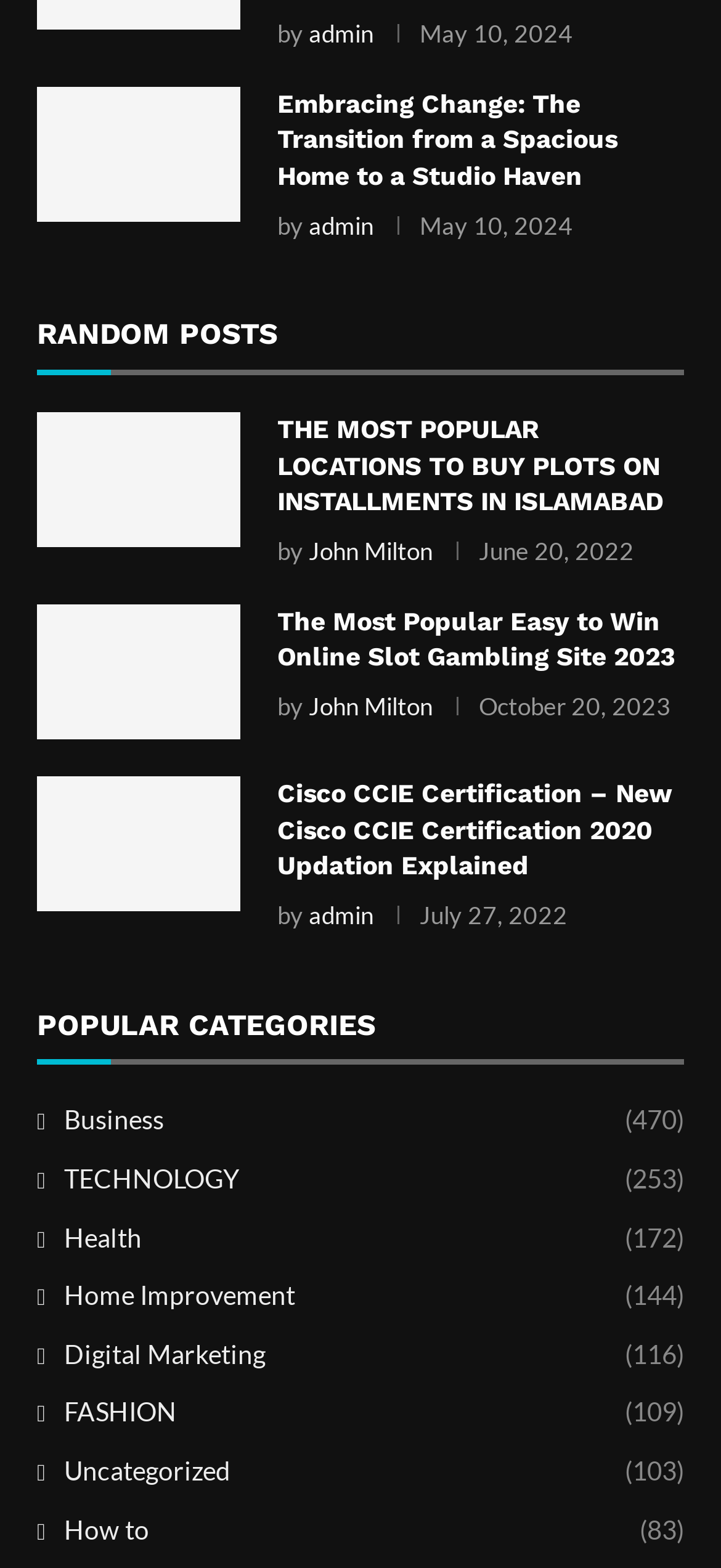Please provide a comprehensive answer to the question based on the screenshot: How many posts are under RANDOM POSTS?

I counted the number of links under the 'RANDOM POSTS' heading, and there are 8 links.